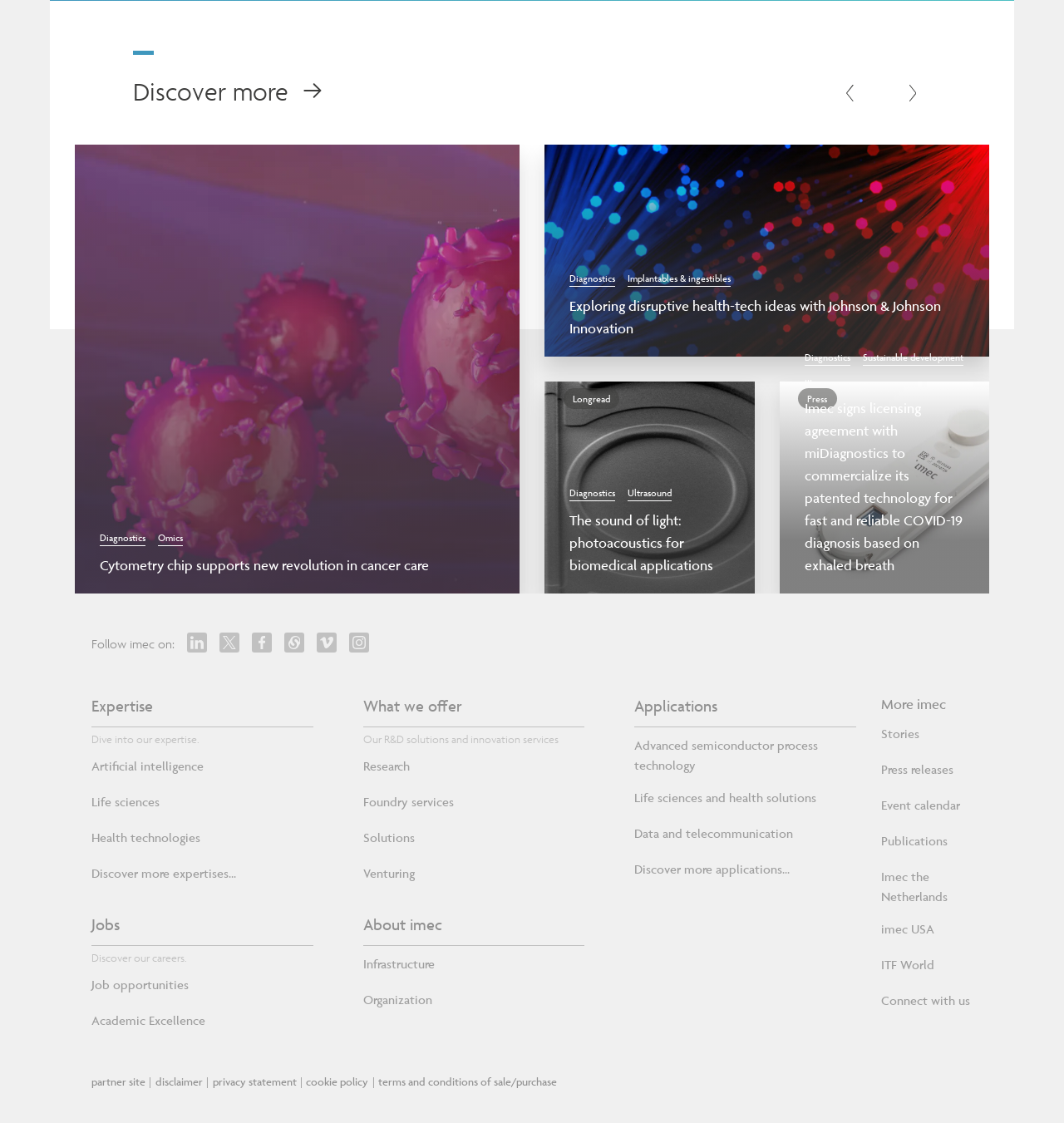Using the format (top-left x, top-left y, bottom-right x, bottom-right y), and given the element description, identify the bounding box coordinates within the screenshot: parent_node: OPENING HOURS

None